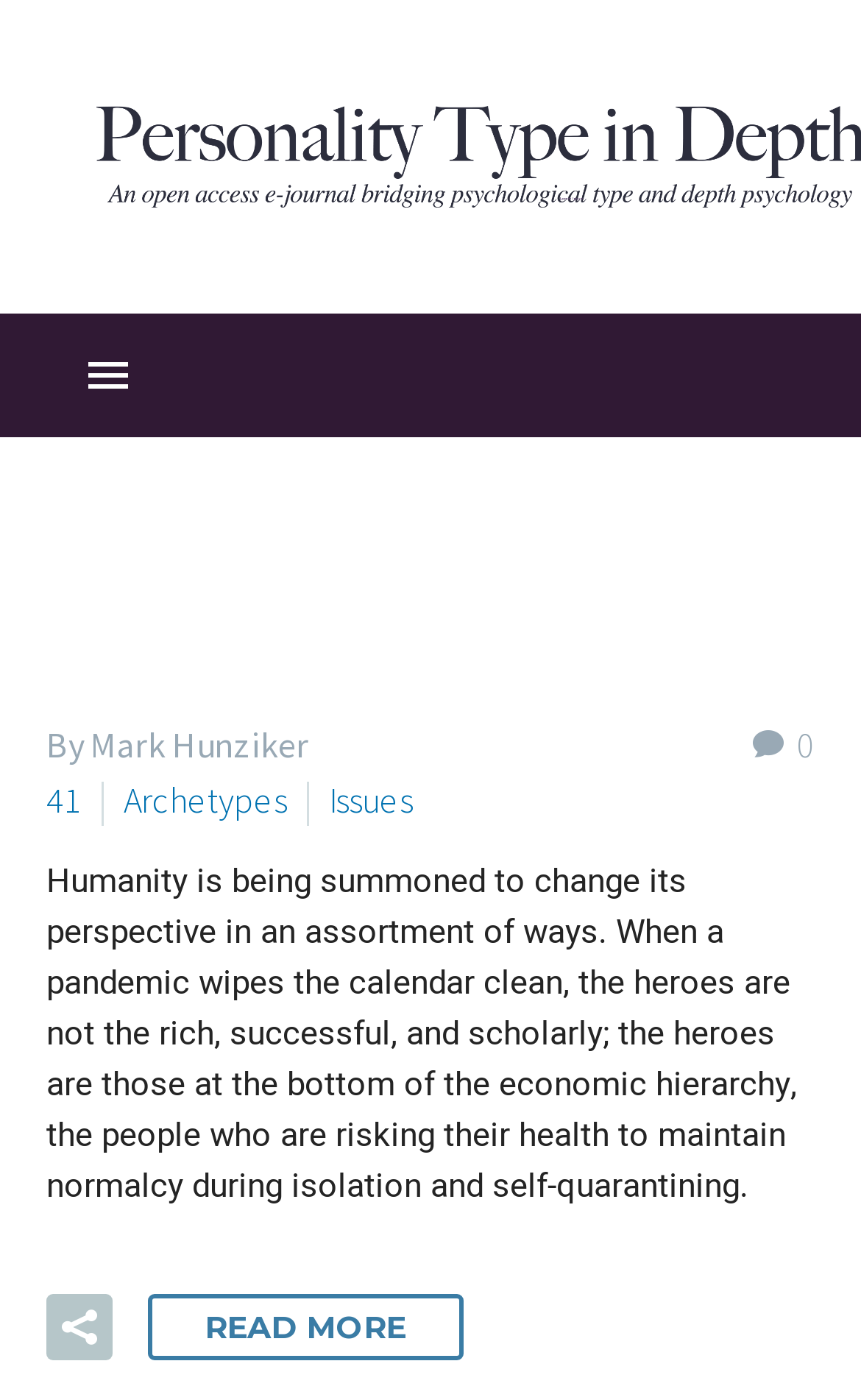How many links are there in the main menu?
Based on the image, answer the question with as much detail as possible.

The main menu consists of links 'Home', 'About Us', 'Submissions', 'Terms & Theory', 'Authors', 'Article Search', and 'Subscribe FREE' located at the top of the page, which can be determined by analyzing the y-coordinates of their bounding boxes.